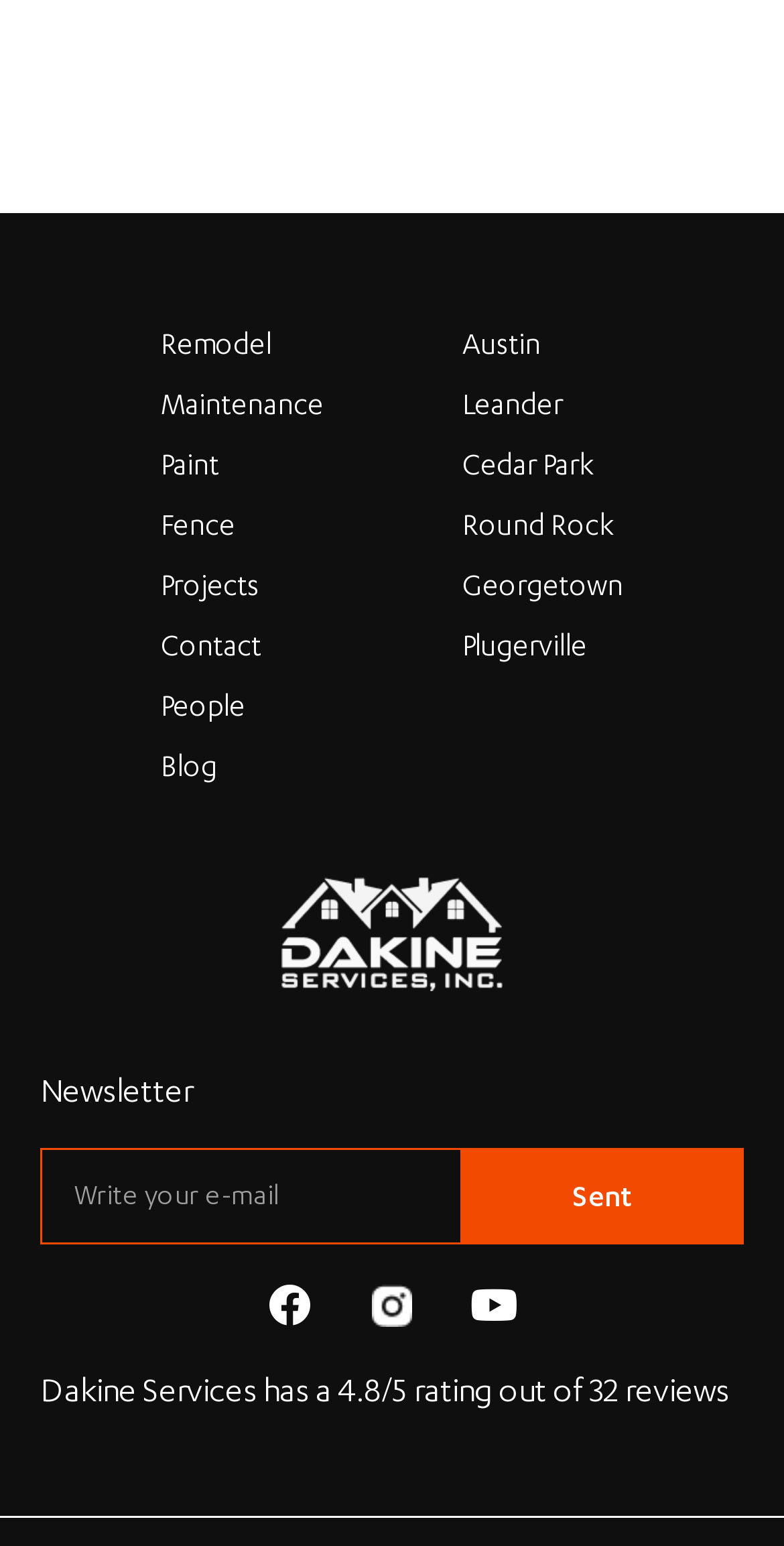Identify the bounding box coordinates for the element you need to click to achieve the following task: "Click on the Remodel link". Provide the bounding box coordinates as four float numbers between 0 and 1, in the form [left, top, right, bottom].

[0.205, 0.203, 0.59, 0.242]